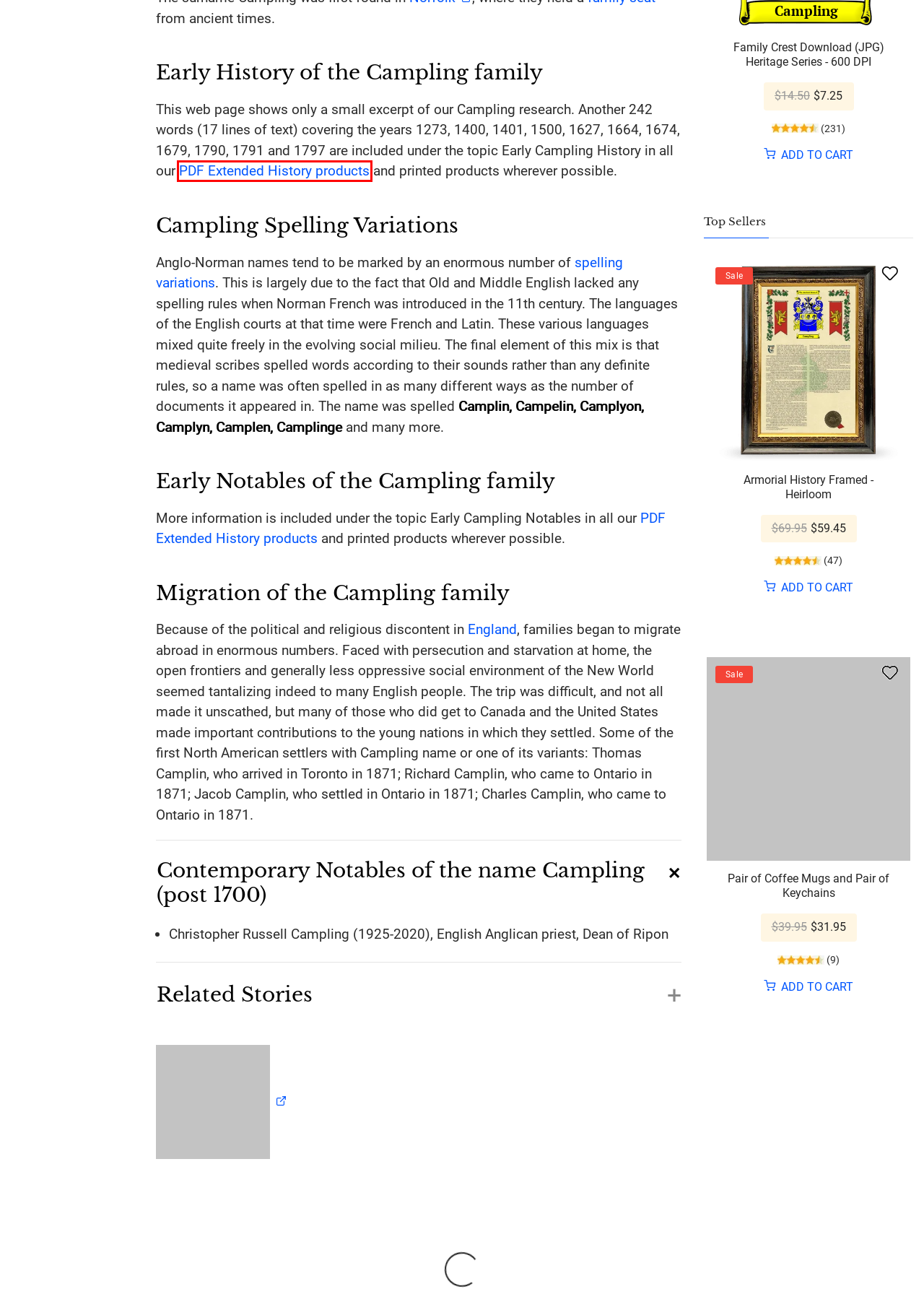Review the screenshot of a webpage containing a red bounding box around an element. Select the description that best matches the new webpage after clicking the highlighted element. The options are:
A. Digital Products | HouseOfNames.com
B. Campling Armorial History Framed - Heirloom | HouseOfNames.com
C. Gifts | HouseOfNames.com
D. Campling Coat of Arms and Extended History Download (PDF) - A4 Size | HouseOfNames.com
E. Prints | HouseOfNames.com
F. Campling Family Crest Download (JPG) Heritage Series - 600 DPI | HouseOfNames.com
G. On Sale | HouseOfNames.com
H. Home Products | HouseOfNames.com

D